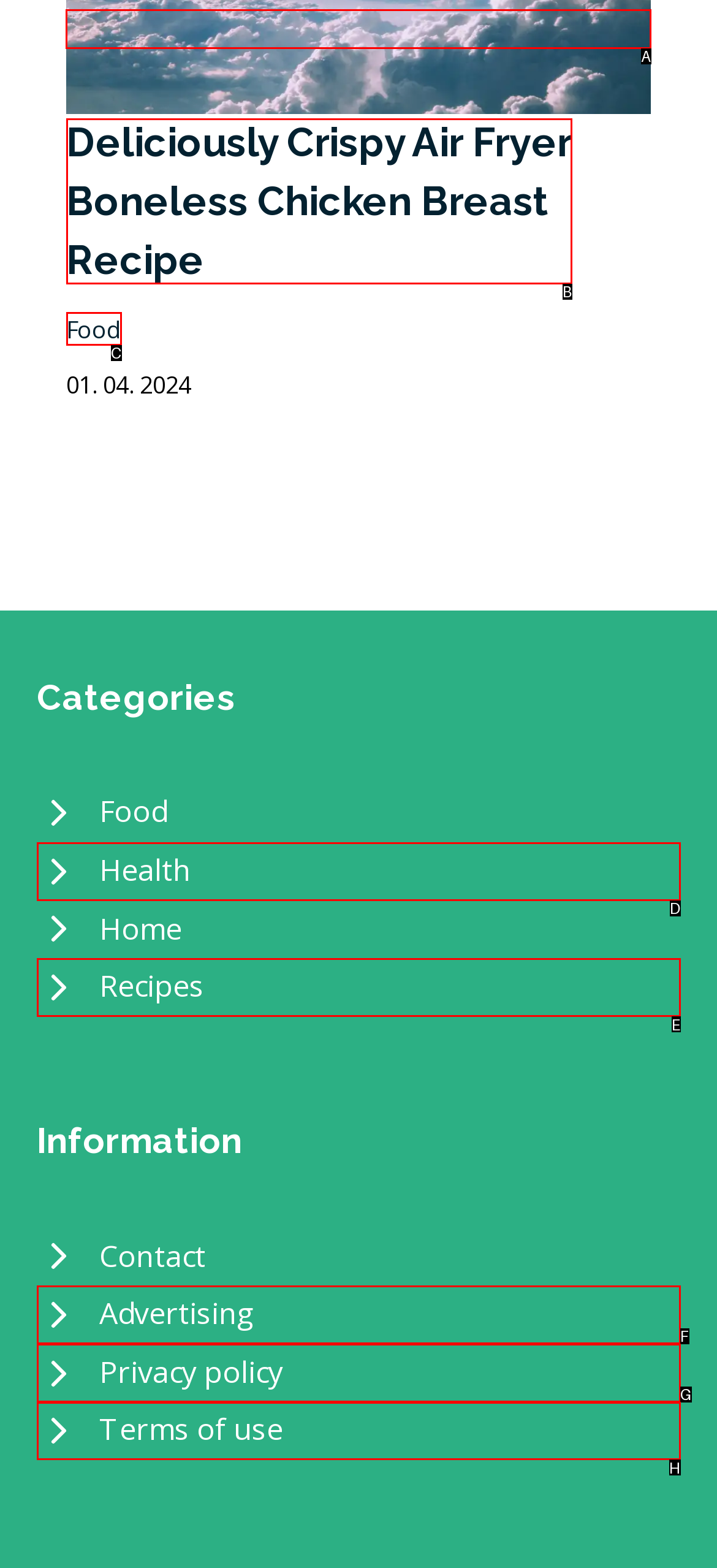Point out the option that needs to be clicked to fulfill the following instruction: Click on the 'Air Fryer Boneless Chicken Breast' link
Answer with the letter of the appropriate choice from the listed options.

A